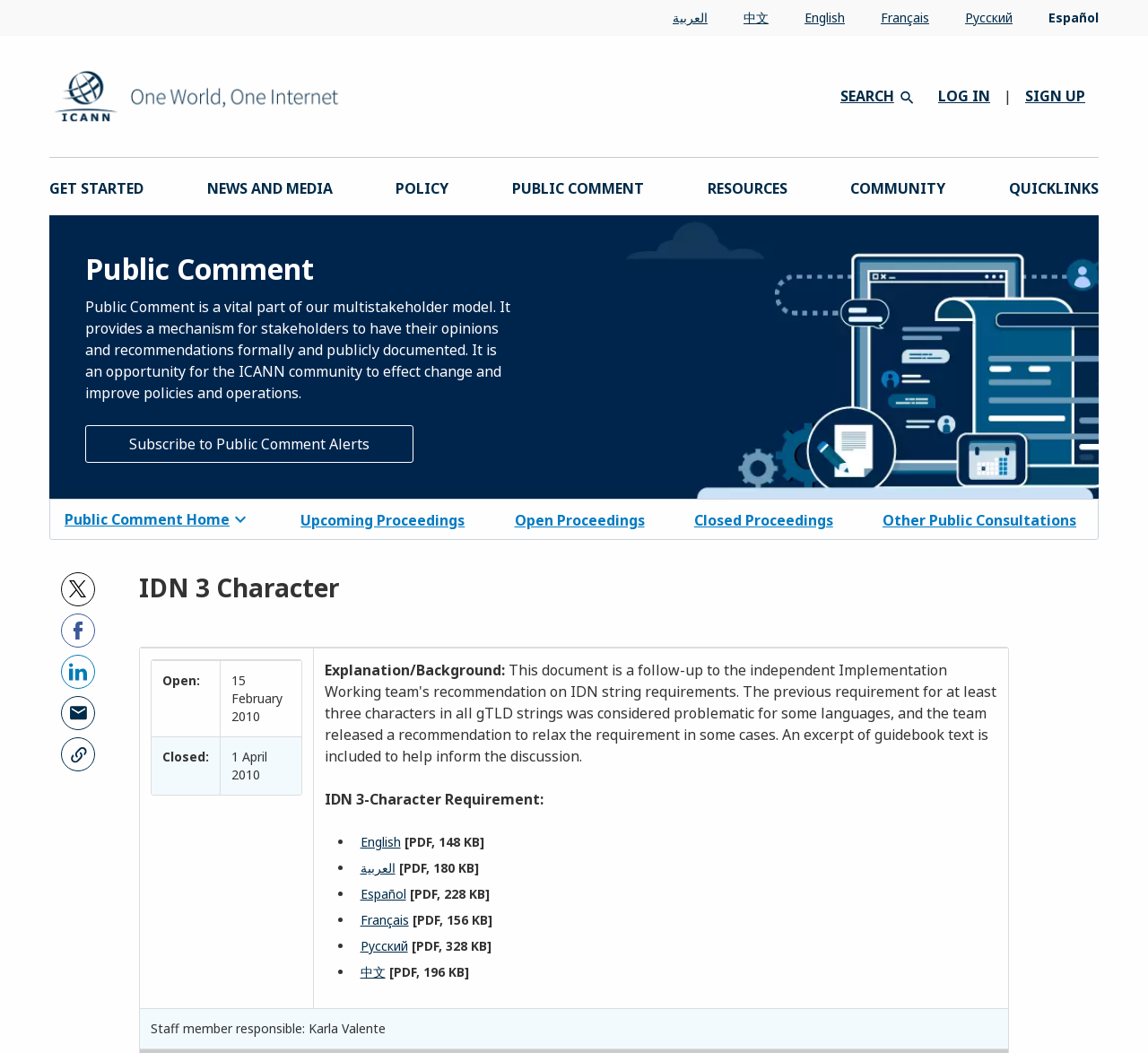Generate a comprehensive description of the webpage.

The webpage is about IDN 3 Character, with a heading at the top of the page. Below the heading, there is a table with three rows. The first row contains two columns, with the left column having the text "Open:" and the right column having the text "15 February 2010". The second row also has two columns, with the left column having the text "Closed:" and the right column having the text "1 April 2010". The third row has a long text explaining the IDN 3-Character Requirement, with links to PDF files in different languages.

Below the table, there is a section with the heading "CONNECT WITH US". This section contains links to various social media platforms, including Instagram, Facebook, YouTube, LinkedIn, Flickr, and Soundcloud. There is also a link to explore ICANN's official social media accounts.

On the left side of the page, there are three sections with headings "WHO WE ARE", "CONTACT US", and "ACCOUNTABILITY AND TRANSPARENCY". The "WHO WE ARE" section contains links to pages about ICANN for beginners, ICANN Learn, participating in ICANN, diversity at ICANN, groups, board members, CEO corner, staff, and careers. The "CONTACT US" section contains links to pages about locations, reporting security issues, certificate authority, registry liaison, ombuds, complaints office, and media resources. The "ACCOUNTABILITY AND TRANSPARENCY" section contains links to pages about accountability mechanisms, document disclosure, independent review process, request for reconsideration, and empowered community.

At the bottom of the page, there is a section with the heading "GOVERNANCE", which contains links to pages about governance documents and agreements.